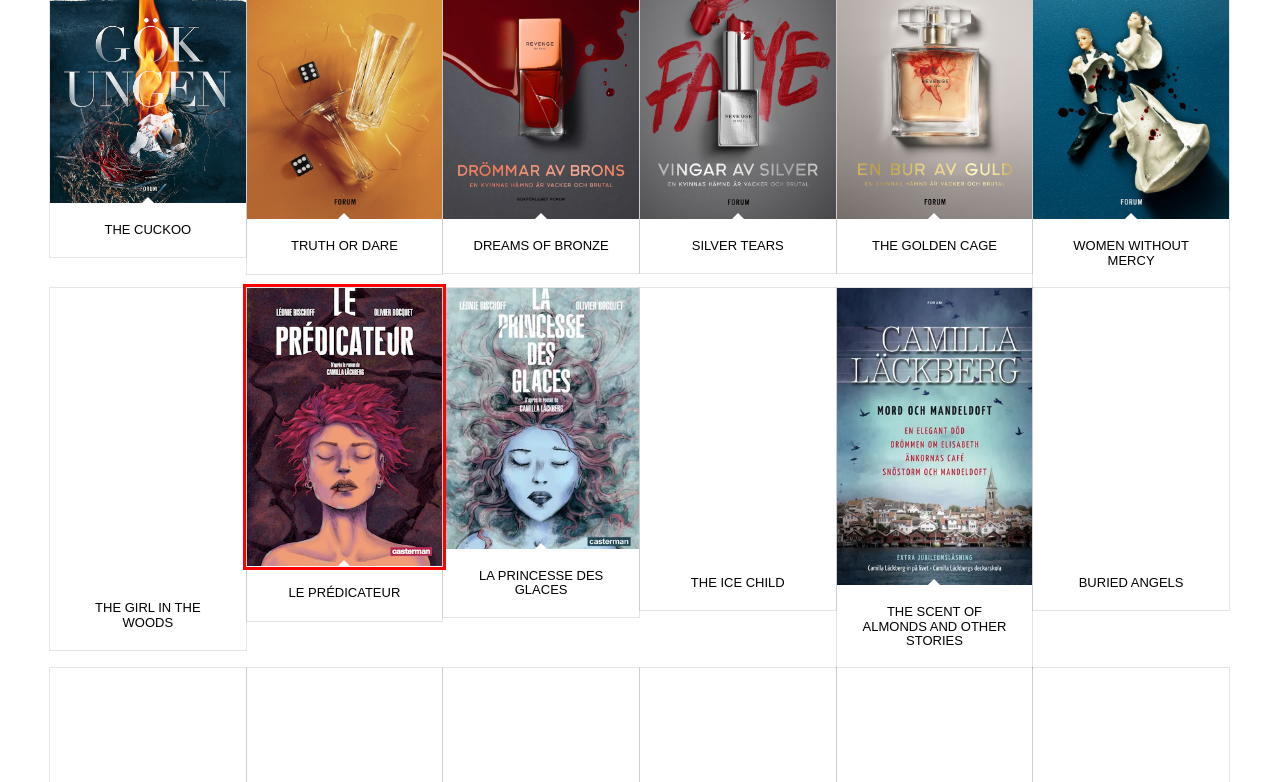You have a screenshot of a webpage with a red rectangle bounding box around an element. Identify the best matching webpage description for the new page that appears after clicking the element in the bounding box. The descriptions are:
A. Nordin Agency – IN LOVE WITH WRITERS SINCE 1990
B. THE GIRL IN THE WOODS – Nordin Agency
C. THE LOST BOY – Nordin Agency
D. THE ICE CHILD – Nordin Agency
E. LE PRÉDICATEUR – Nordin Agency
F. LA PRINCESSE DES GLACES – Nordin Agency
G. THE STONE CUTTER – Nordin Agency
H. FREYA – THE STORY OF VALHALLA – Nordin Agency

E